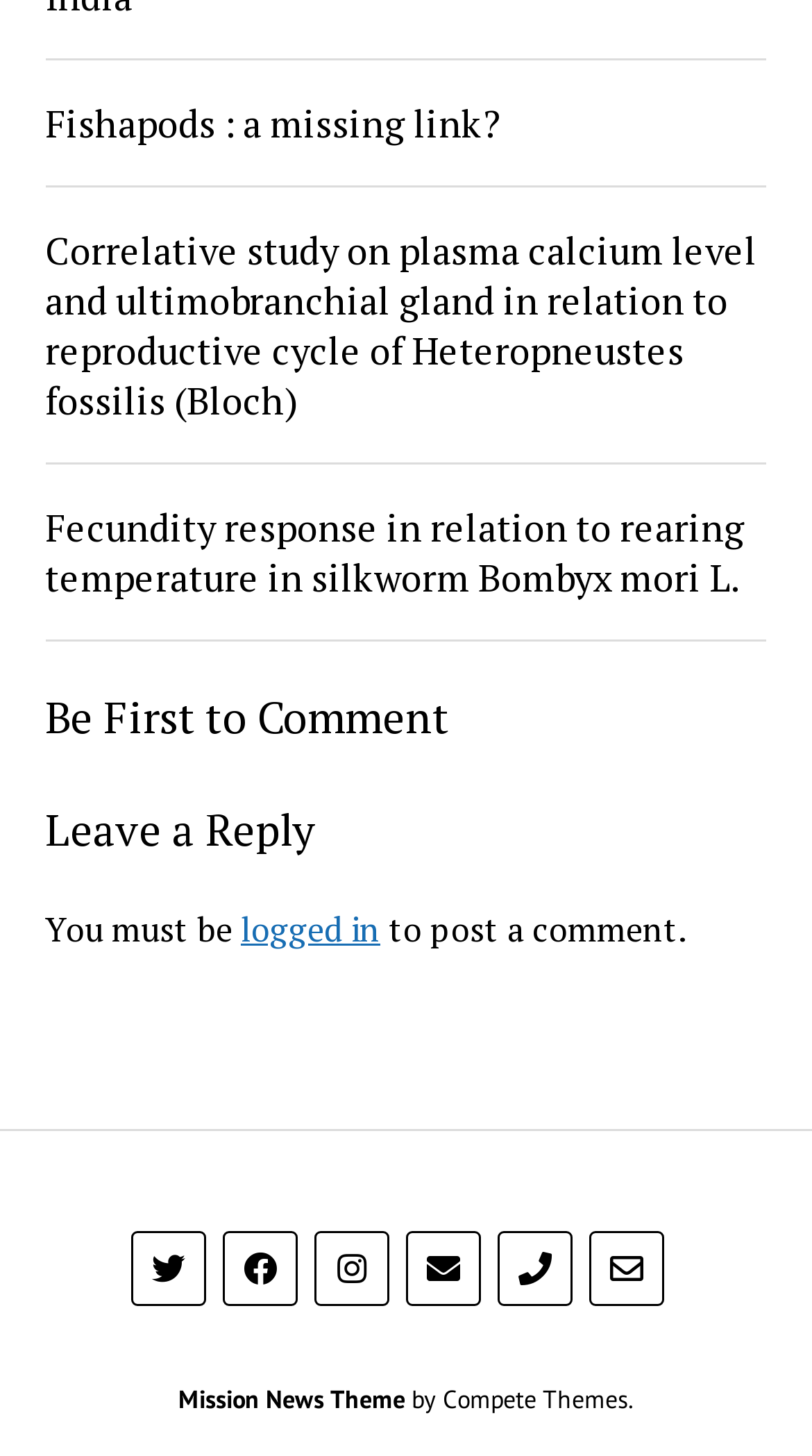Show the bounding box coordinates of the element that should be clicked to complete the task: "Click on 'Fishapods : a missing link?' to read the article".

[0.056, 0.068, 0.944, 0.102]